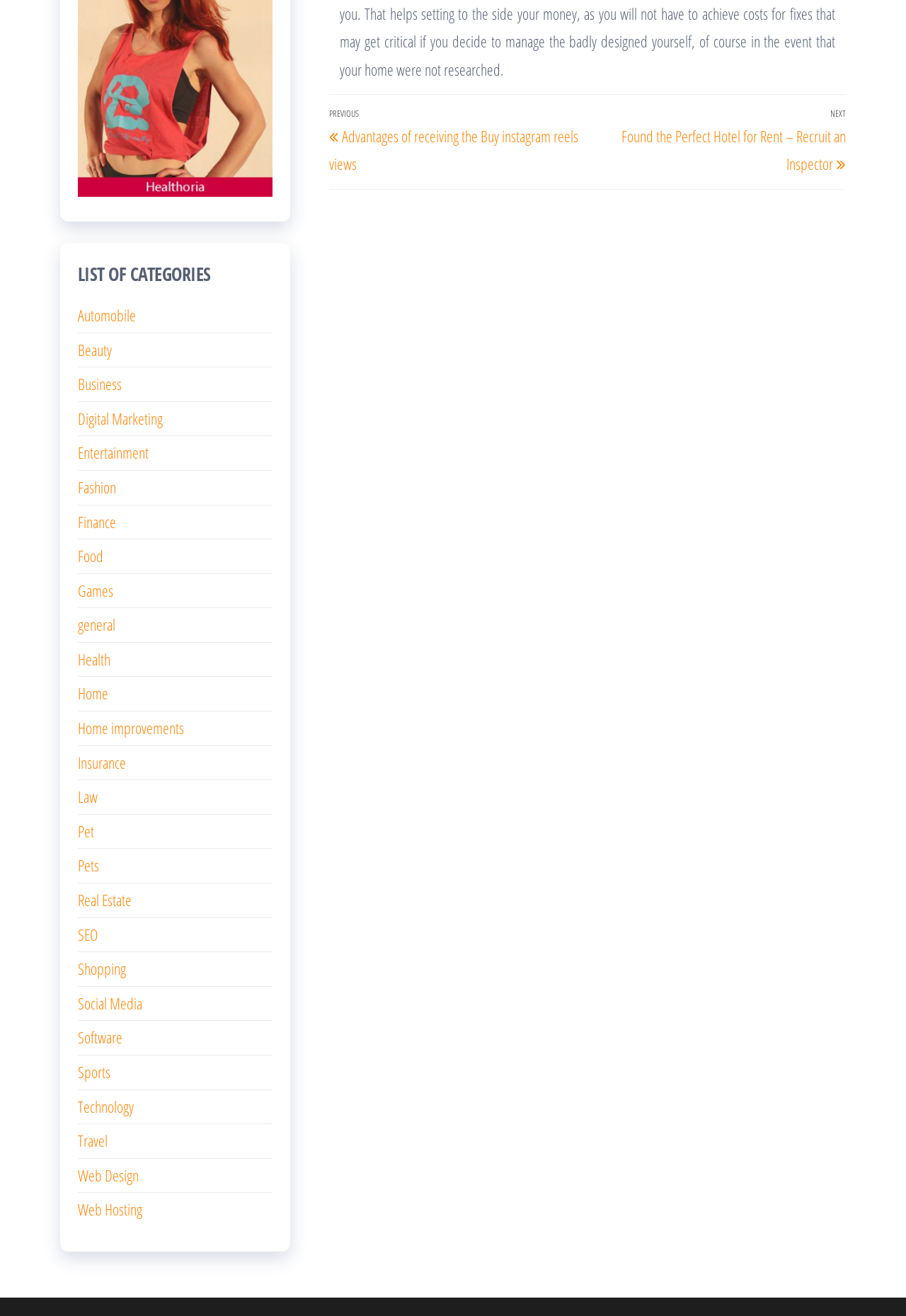Can you find the bounding box coordinates for the UI element given this description: "SEO"? Provide the coordinates as four float numbers between 0 and 1: [left, top, right, bottom].

[0.086, 0.702, 0.108, 0.718]